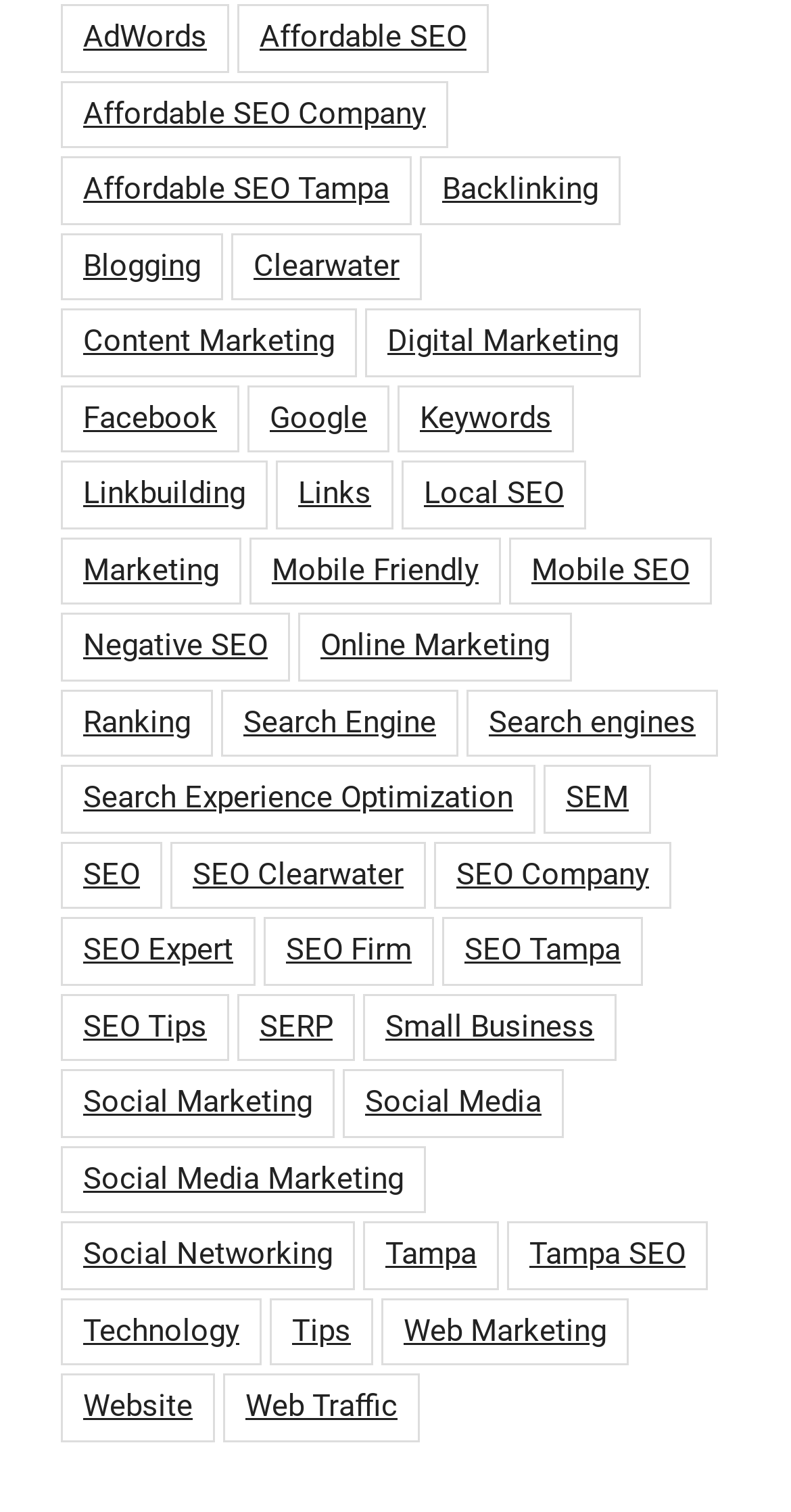How many links are related to Tampa?
Refer to the screenshot and respond with a concise word or phrase.

3